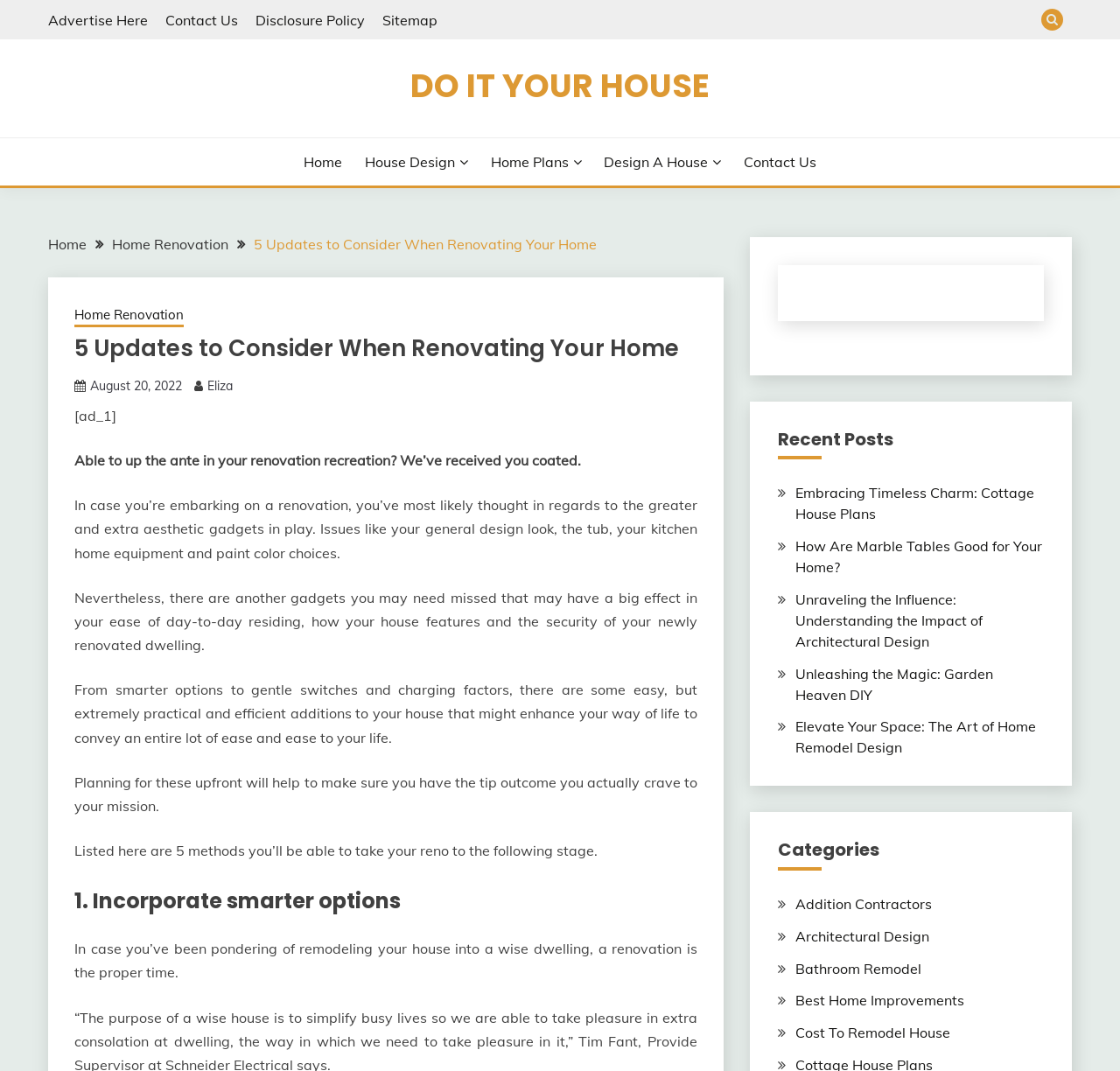Please find and give the text of the main heading on the webpage.

5 Updates to Consider When Renovating Your Home